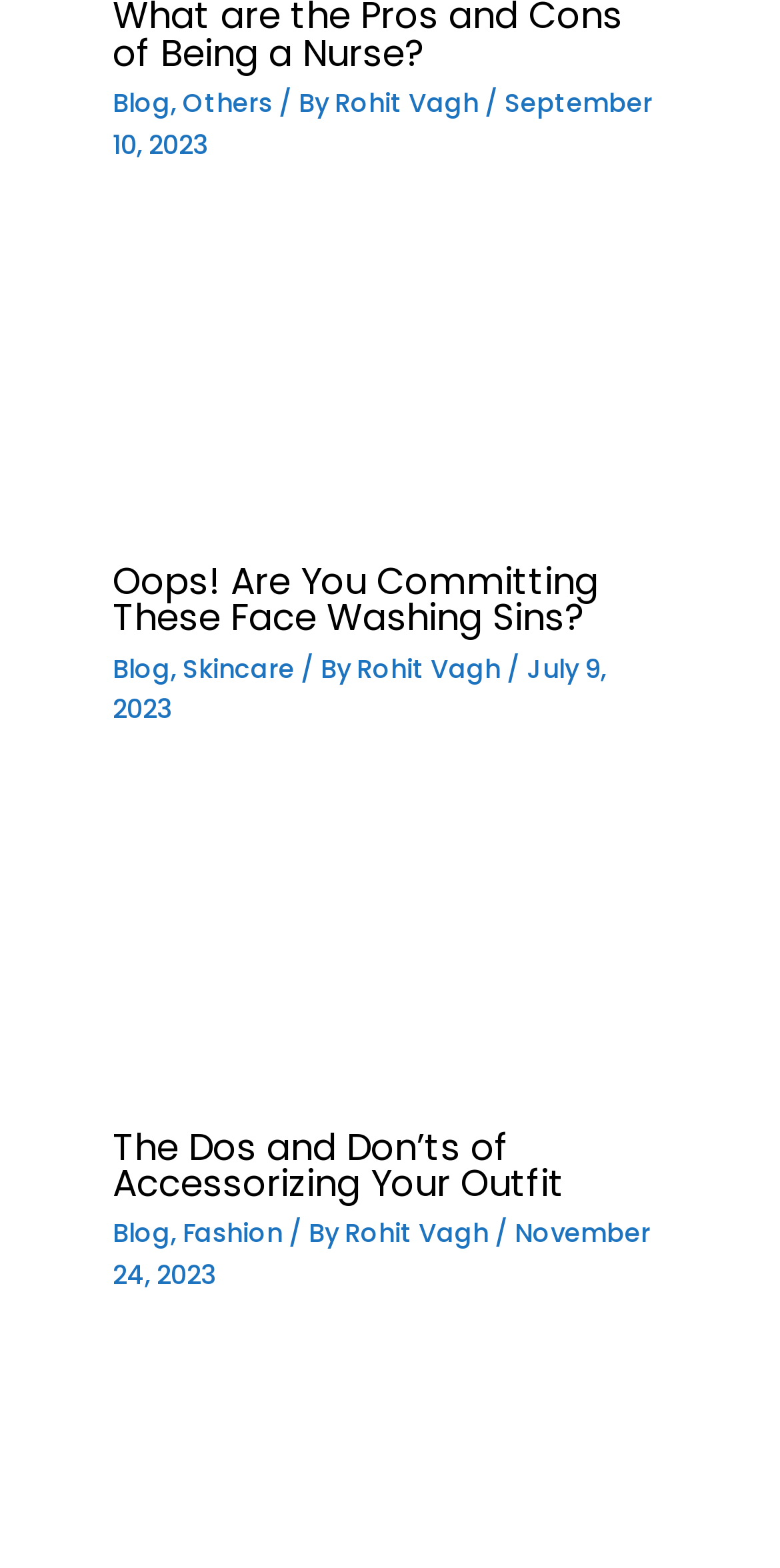Please reply with a single word or brief phrase to the question: 
What is the author of the first article?

Rohit Vagh